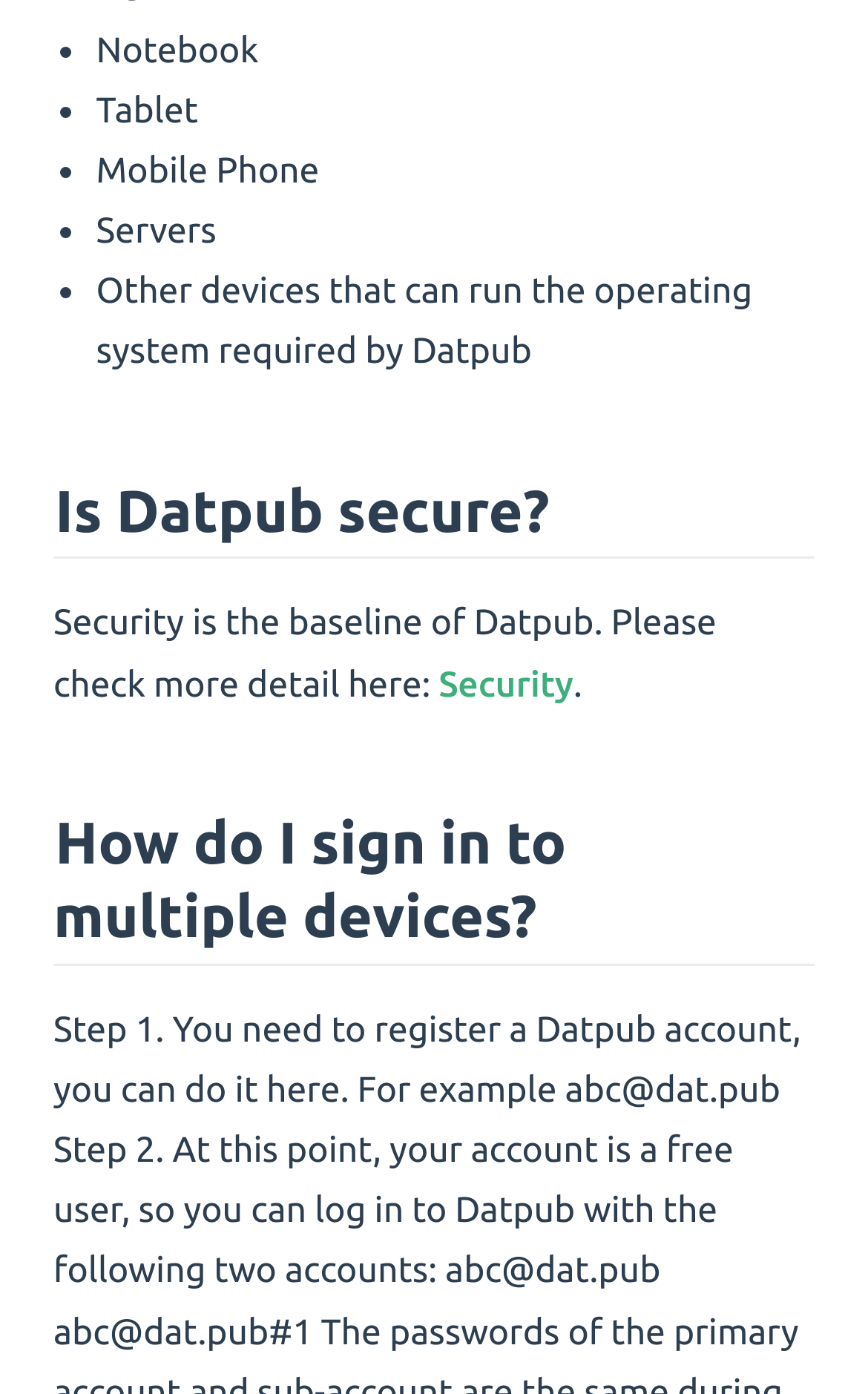What is the focus of Datpub?
Answer the question with as much detail as possible.

The webpage mentions 'Security is the baseline of Datpub' which indicates that security is a primary focus of Datpub.